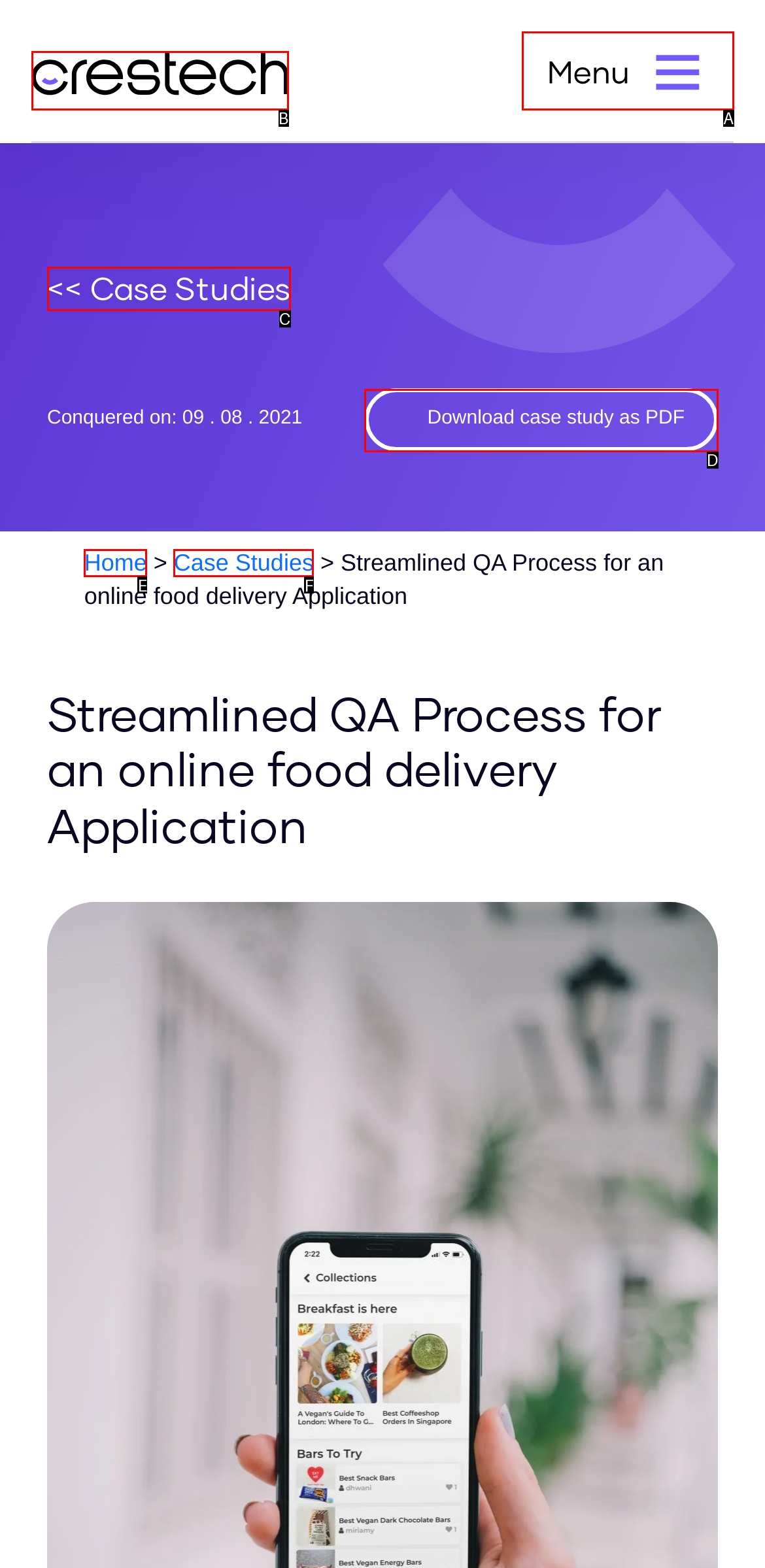Based on the description: Home, identify the matching lettered UI element.
Answer by indicating the letter from the choices.

E